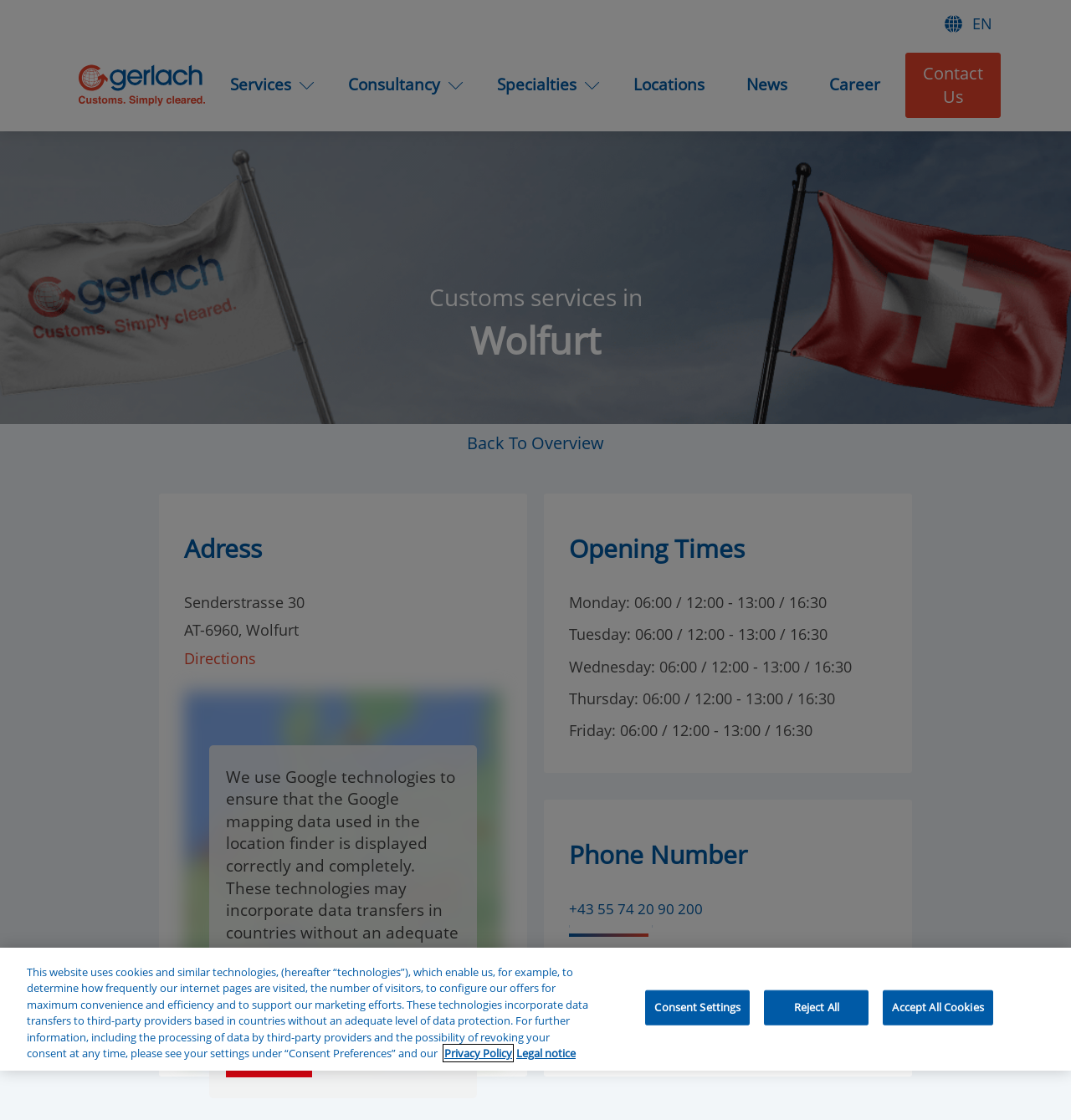What services does Gerlach Customs offer?
Relying on the image, give a concise answer in one word or a brief phrase.

Import, Export, Fiscal representation, Transit, Consultancy, AEO Application, Brexit, Specialties, Control Tower